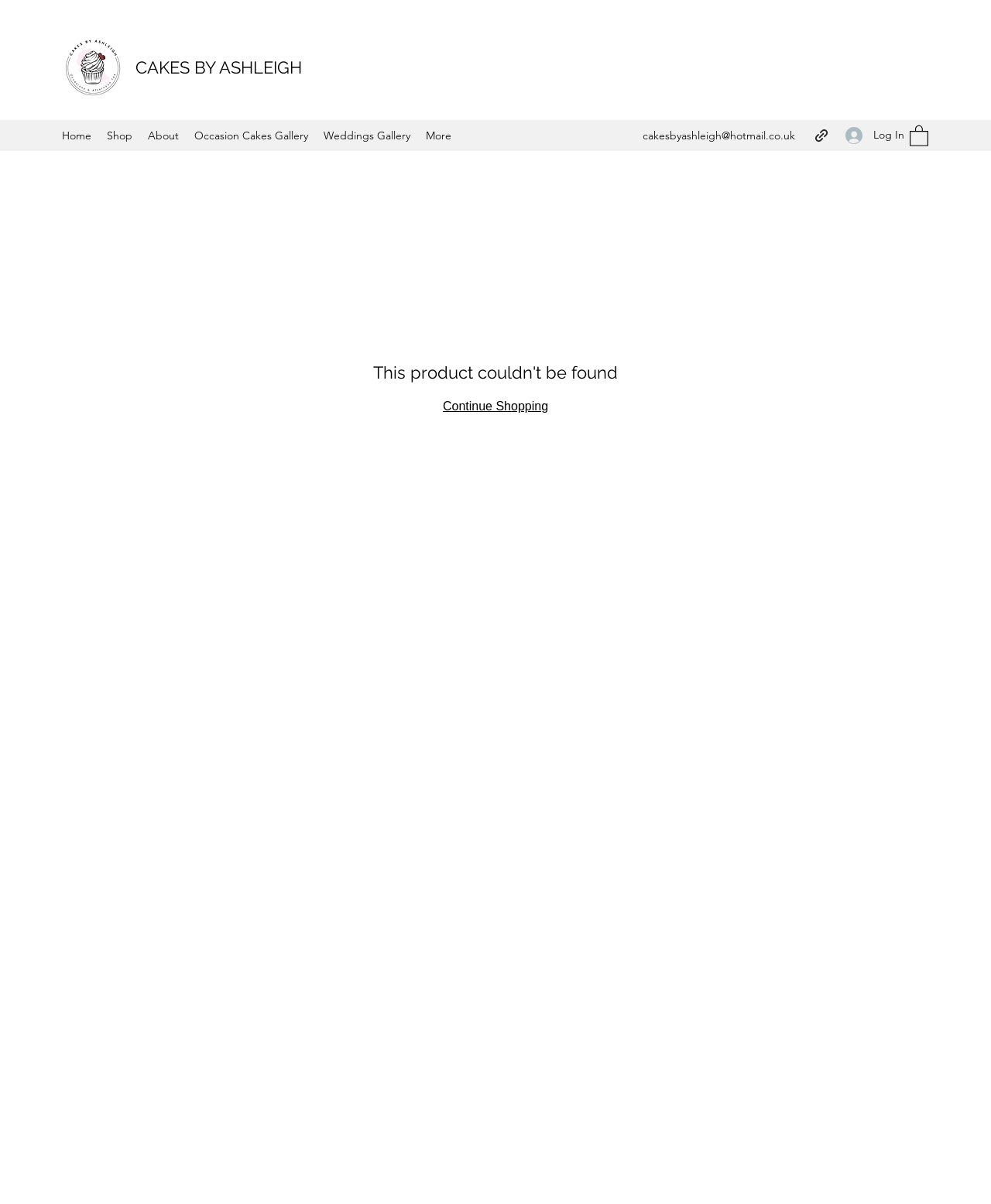Locate the coordinates of the bounding box for the clickable region that fulfills this instruction: "Click on the 'Home' link".

[0.055, 0.103, 0.1, 0.122]